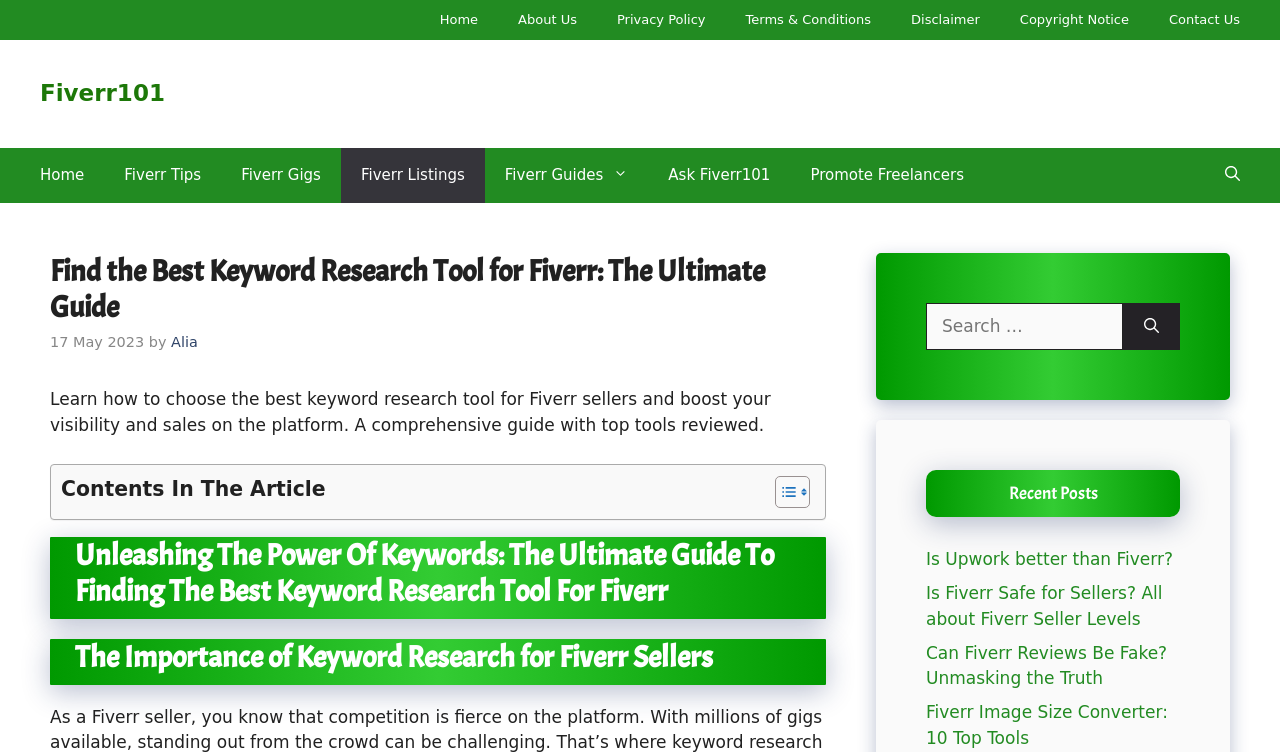Can you specify the bounding box coordinates for the region that should be clicked to fulfill this instruction: "Search for a keyword".

[0.723, 0.402, 0.877, 0.466]